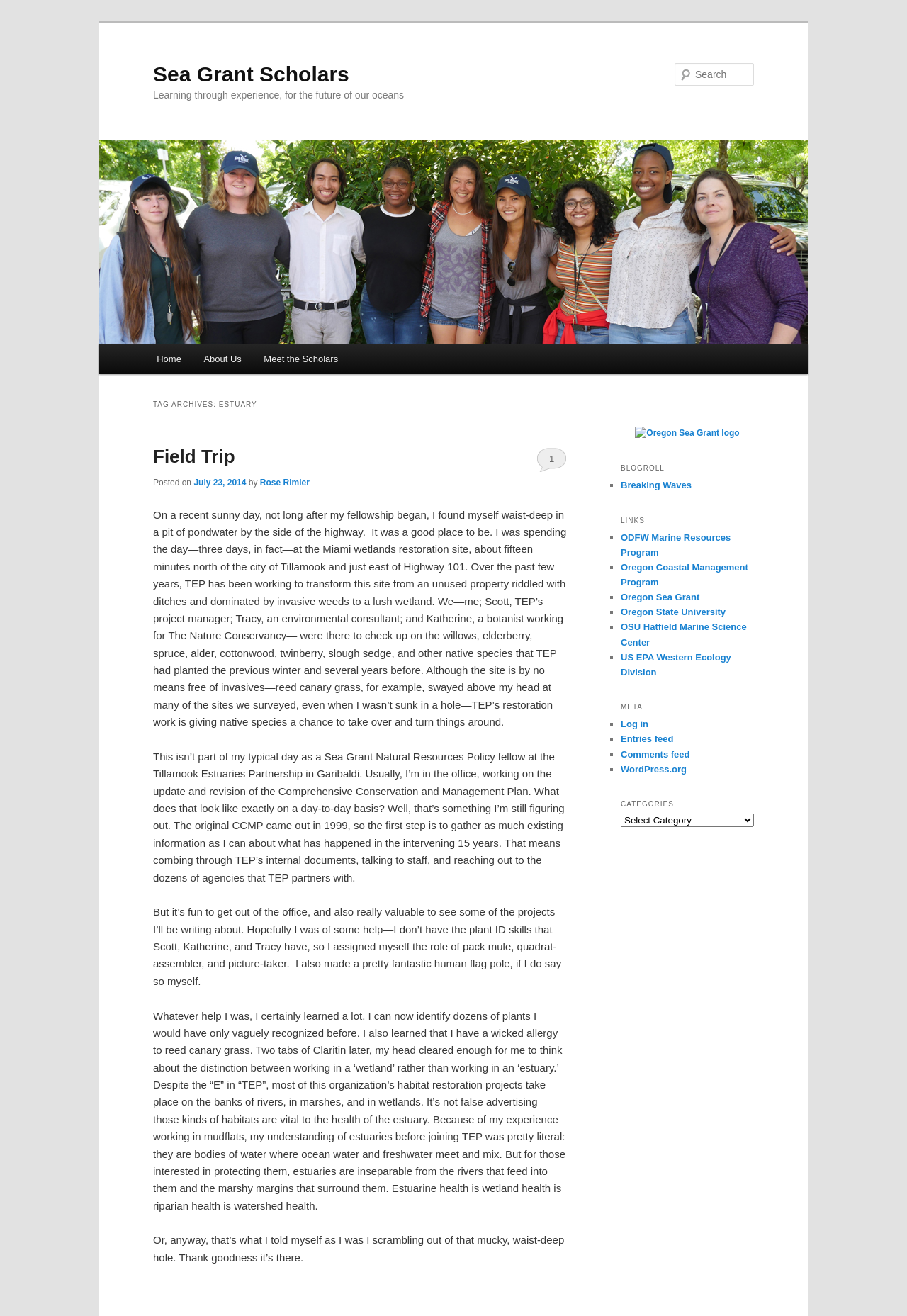Determine the bounding box coordinates of the clickable region to execute the instruction: "Read the blog post about Field Trip". The coordinates should be four float numbers between 0 and 1, denoted as [left, top, right, bottom].

[0.169, 0.339, 0.259, 0.355]